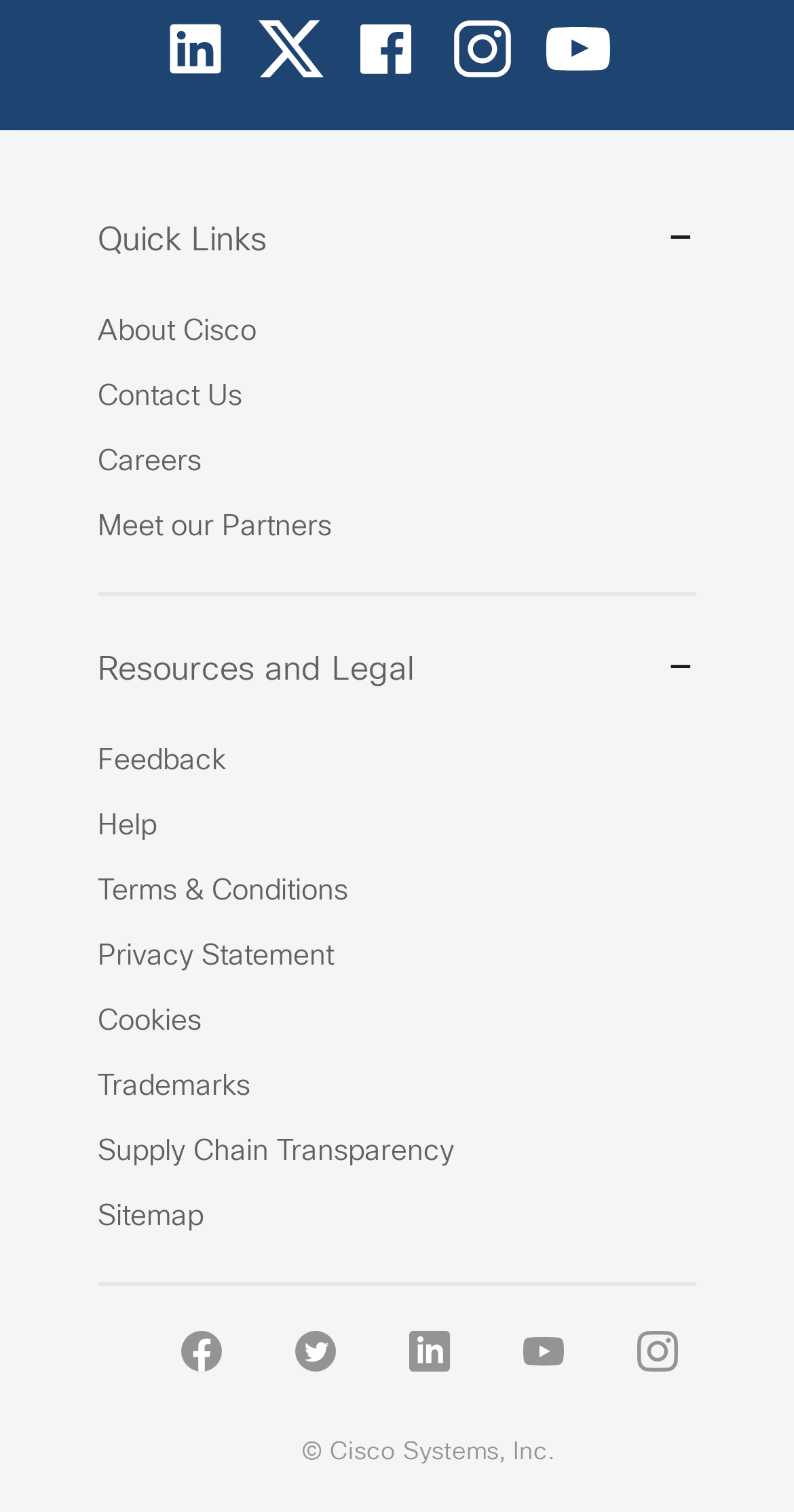Please find the bounding box coordinates of the element that needs to be clicked to perform the following instruction: "Click the About Cisco link". The bounding box coordinates should be four float numbers between 0 and 1, represented as [left, top, right, bottom].

[0.123, 0.212, 0.323, 0.229]